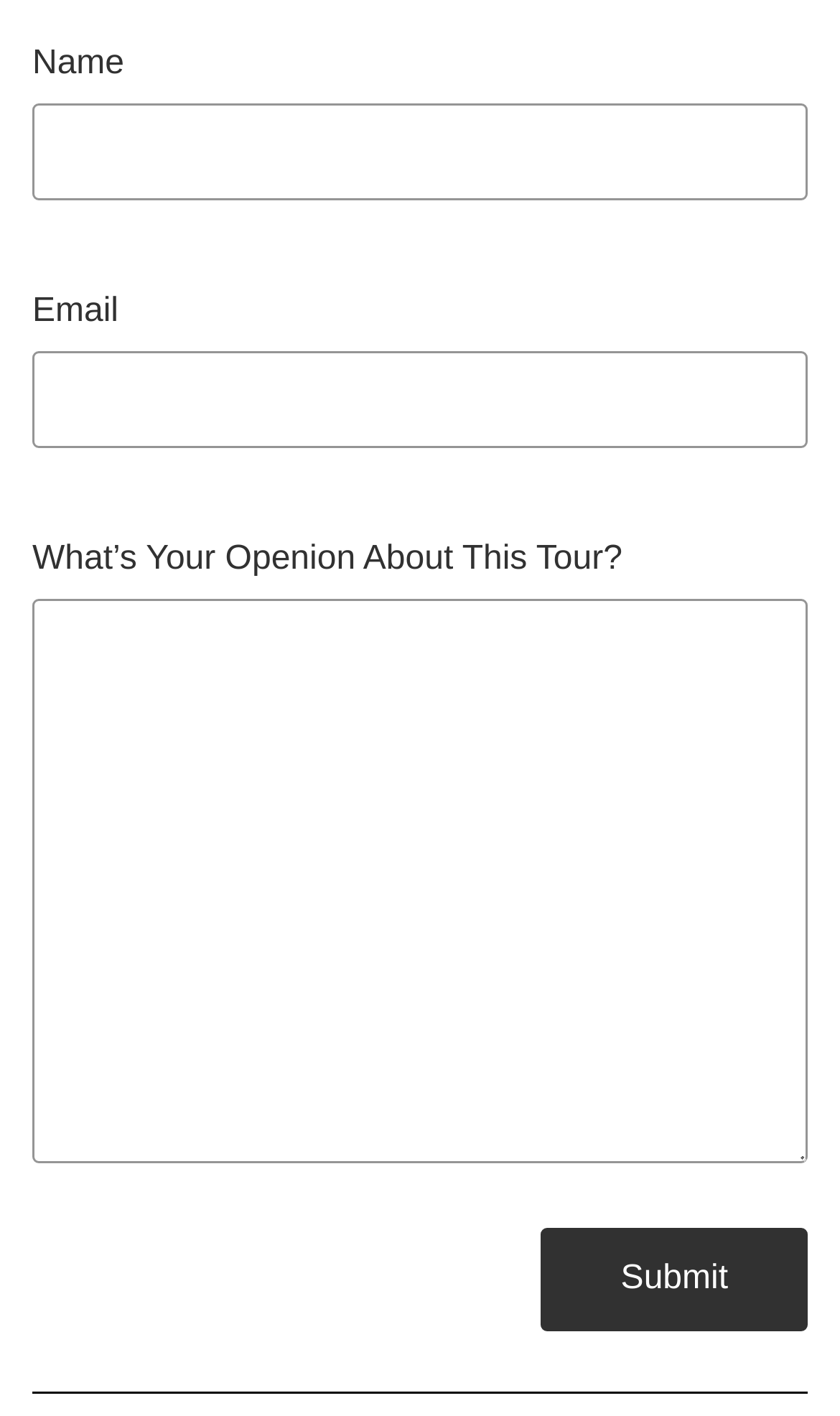Is the email field required?
Give a detailed explanation using the information visible in the image.

The email field is required because the textbox element corresponding to the 'Email' label has a 'required' attribute set to True, indicating that the user must fill in this field before submitting the form.